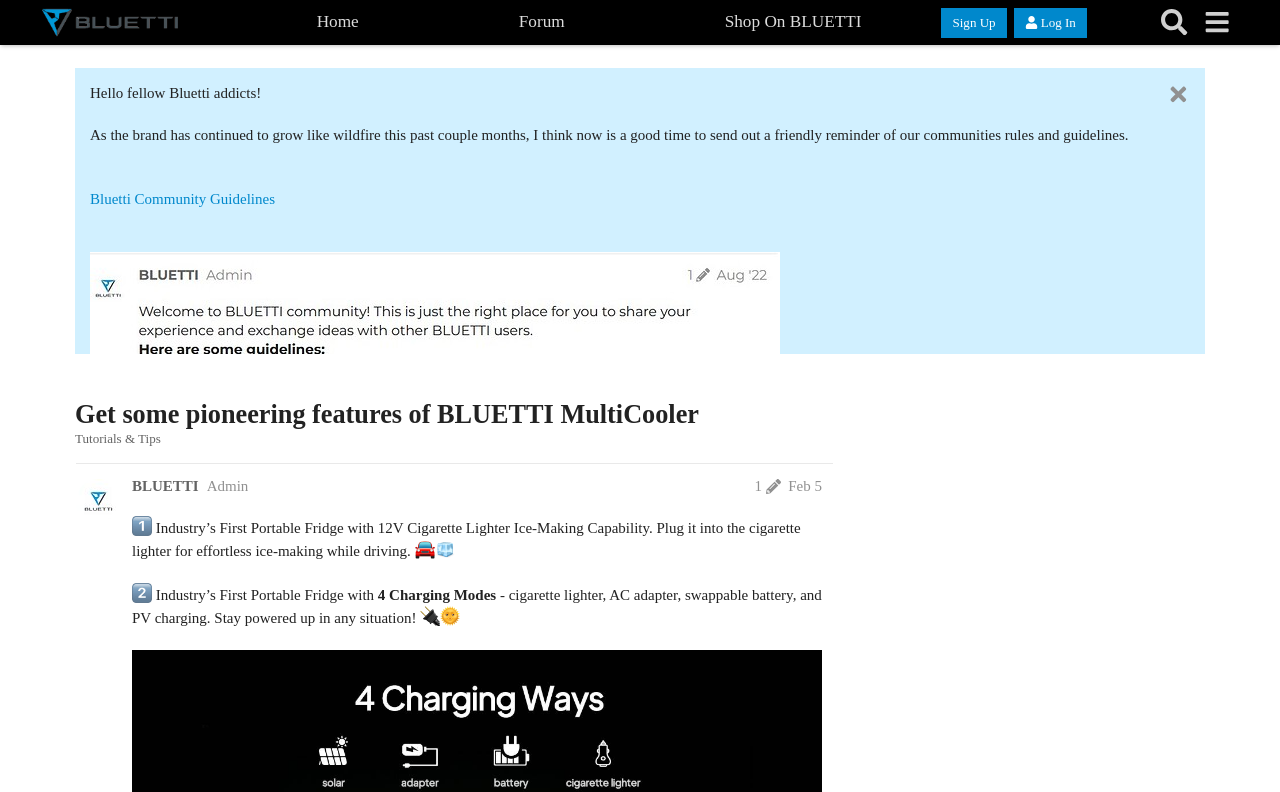Identify the bounding box coordinates for the region to click in order to carry out this instruction: "Read the 'BLUETTI Community Guidelines'". Provide the coordinates using four float numbers between 0 and 1, formatted as [left, top, right, bottom].

[0.07, 0.241, 0.215, 0.261]